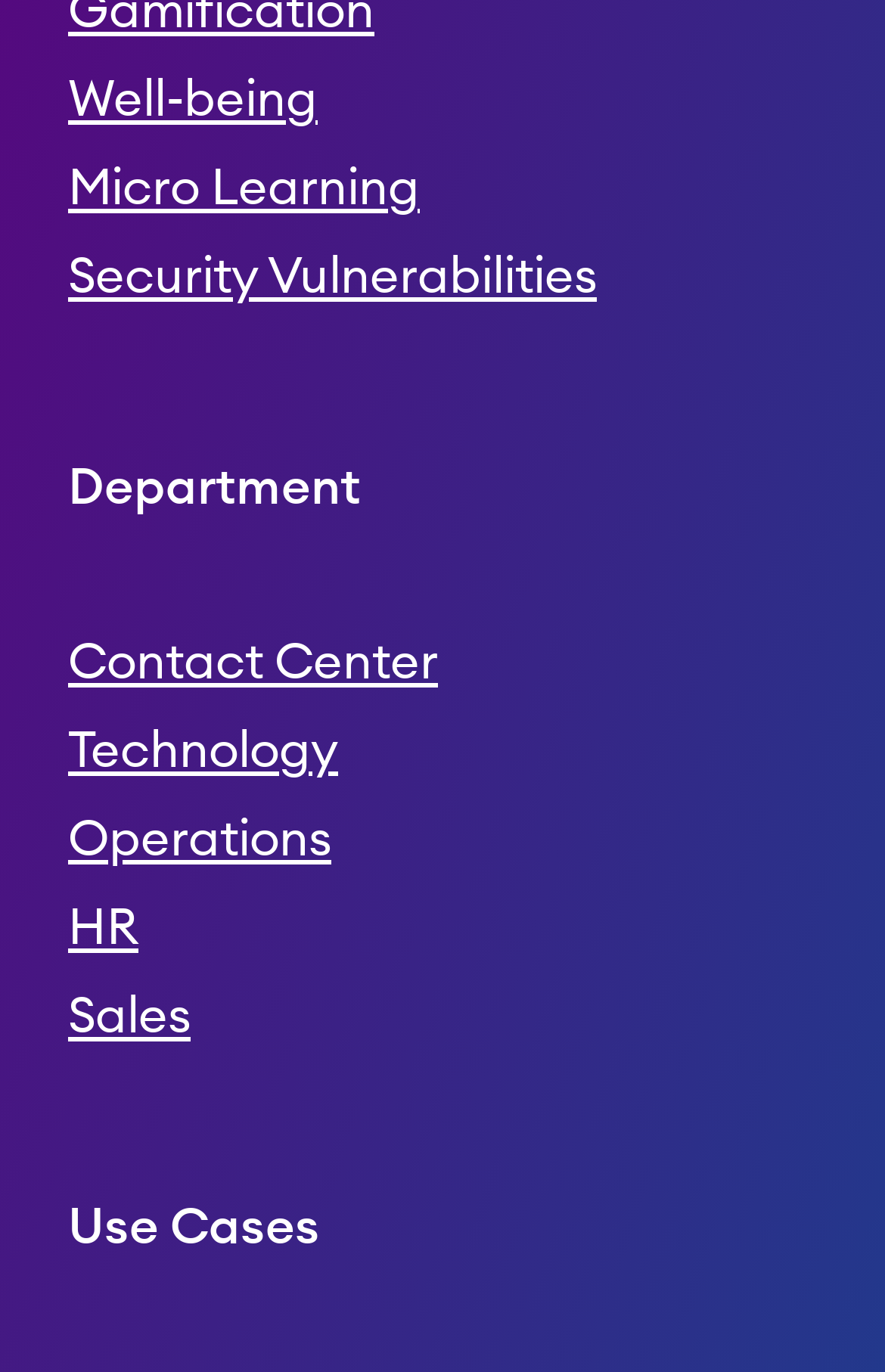How many links are on the webpage?
Answer the question with a single word or phrase by looking at the picture.

9